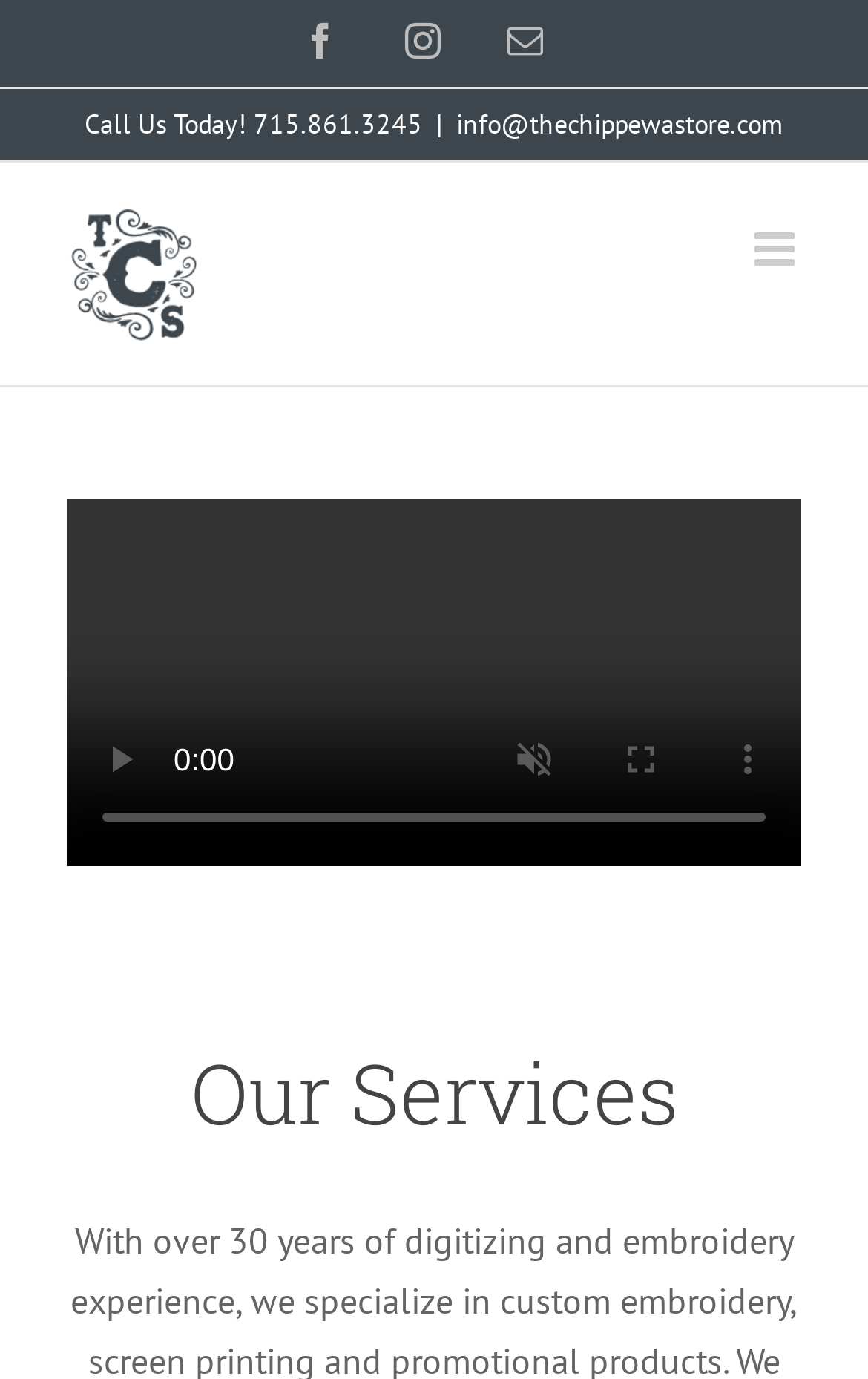What is the main service offered?
Answer with a single word or phrase by referring to the visual content.

Our Services